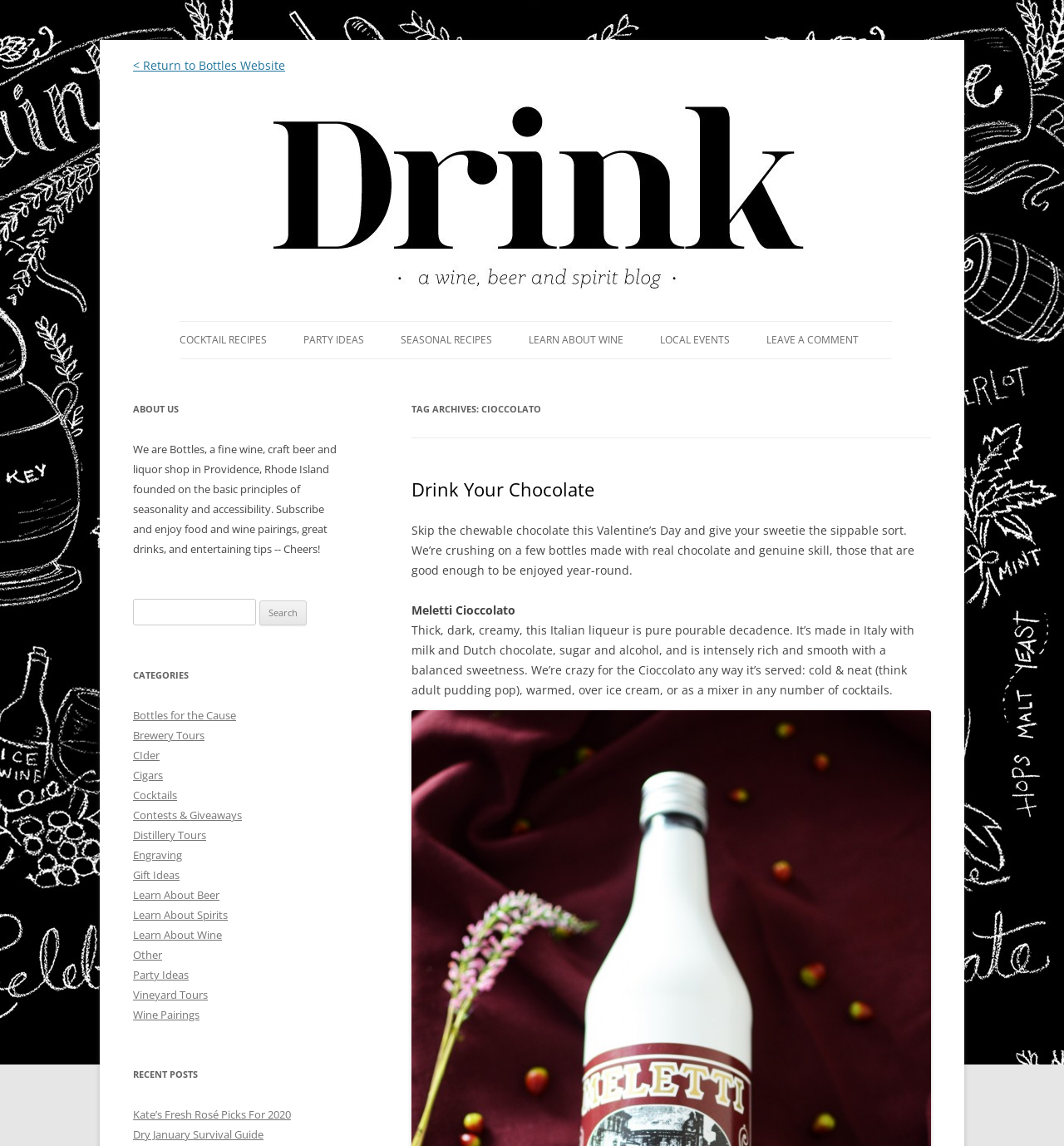What type of shop is Bottles?
Analyze the image and provide a thorough answer to the question.

Bottles is a fine wine, craft beer and liquor shop, as mentioned in the 'ABOUT US' section of the webpage, which describes the shop's principles and location in Providence, Rhode Island.